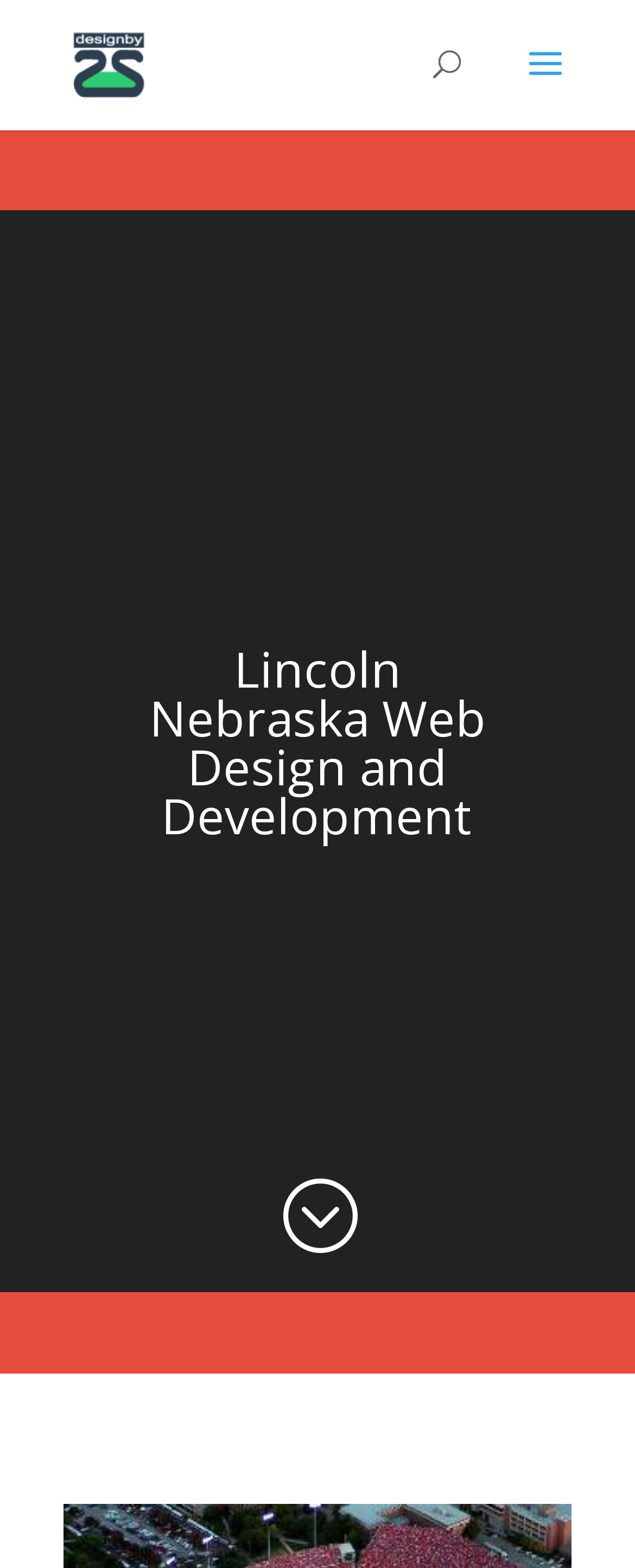Provide the bounding box coordinates for the UI element that is described by this text: ";". The coordinates should be in the form of four float numbers between 0 and 1: [left, top, right, bottom].

[0.437, 0.748, 0.563, 0.803]